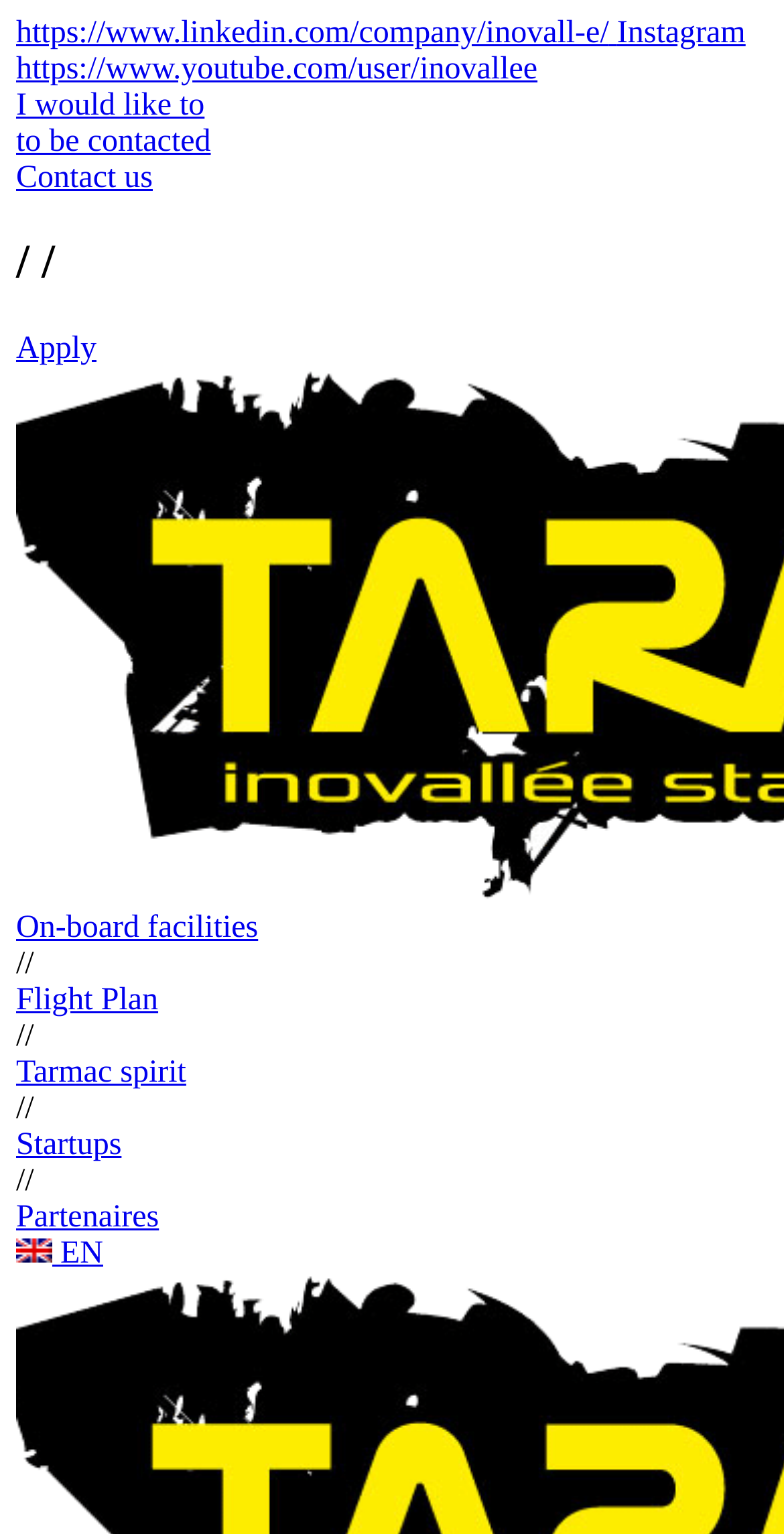What is the purpose of the 'I would like to be contacted' link?
Using the image, give a concise answer in the form of a single word or short phrase.

To be contacted